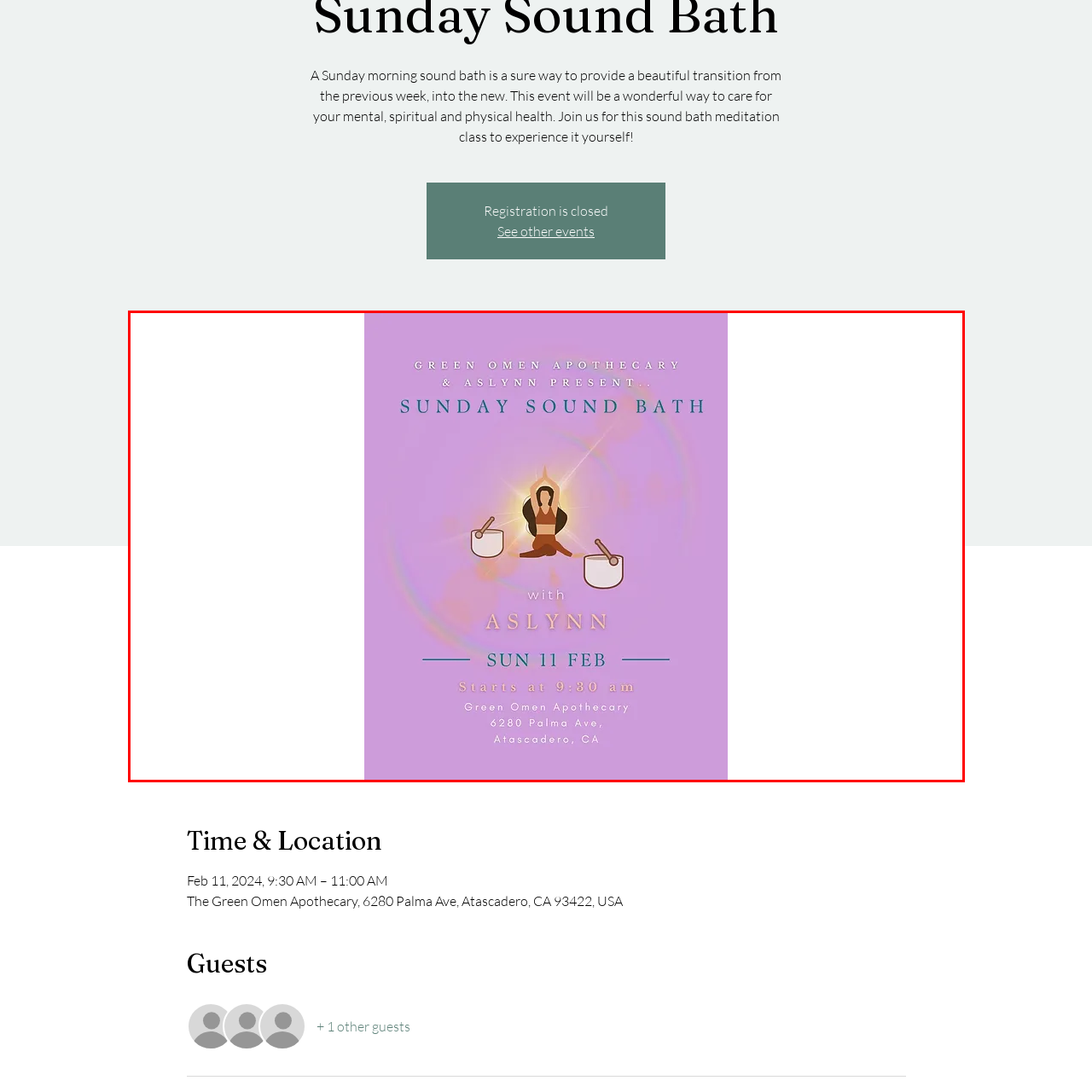What is the starting time of the event?
Direct your attention to the image enclosed by the red bounding box and provide a detailed answer to the question.

The starting time of the event is mentioned in the design details, which clearly states '9:30 AM' as the starting time of the 'Sunday Sound Bath' event.